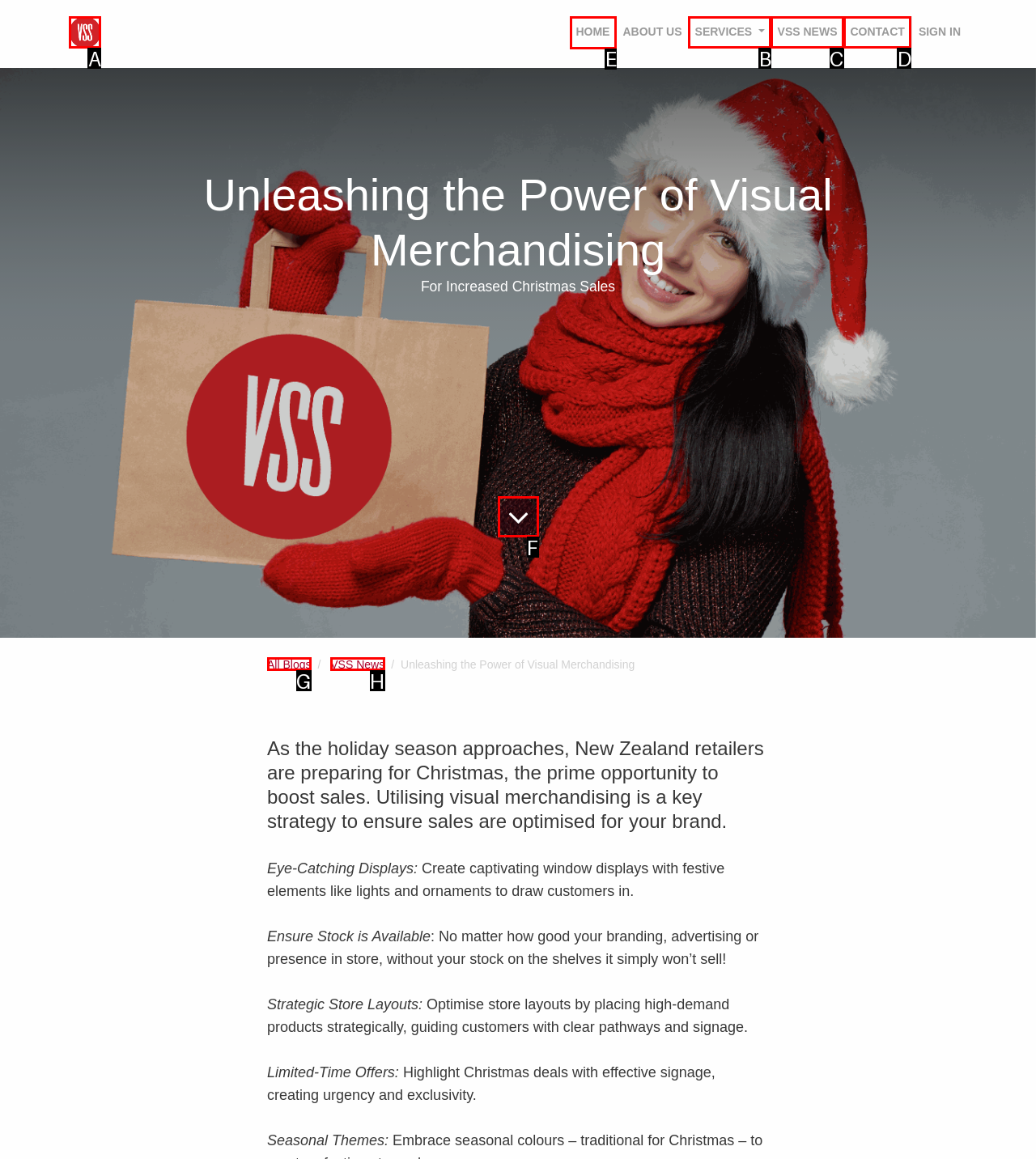To perform the task "Go to the HOME page", which UI element's letter should you select? Provide the letter directly.

E